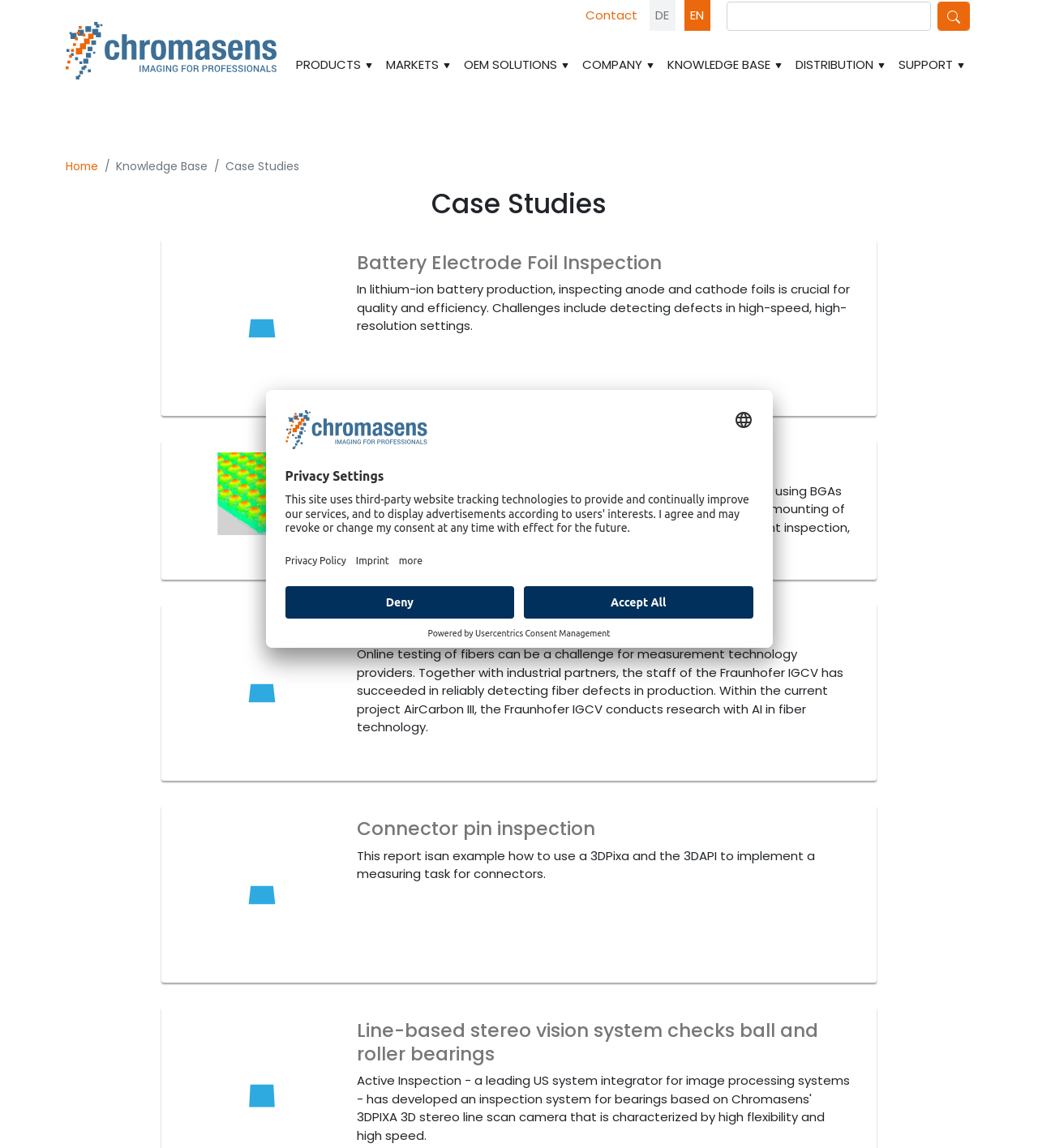Respond to the following query with just one word or a short phrase: 
How many case studies are displayed on the webpage?

4